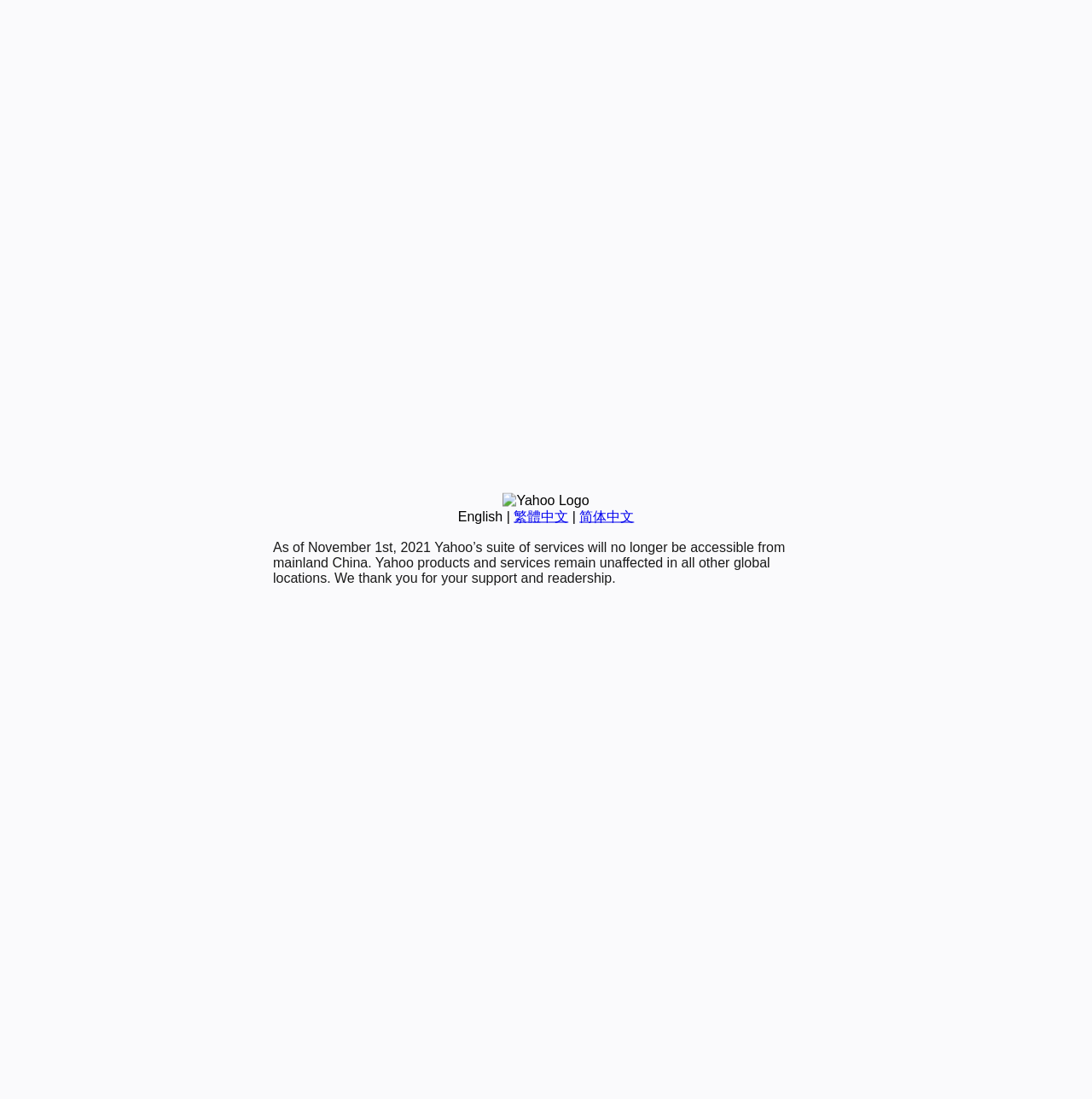Provide the bounding box coordinates for the specified HTML element described in this description: "简体中文". The coordinates should be four float numbers ranging from 0 to 1, in the format [left, top, right, bottom].

[0.531, 0.463, 0.581, 0.476]